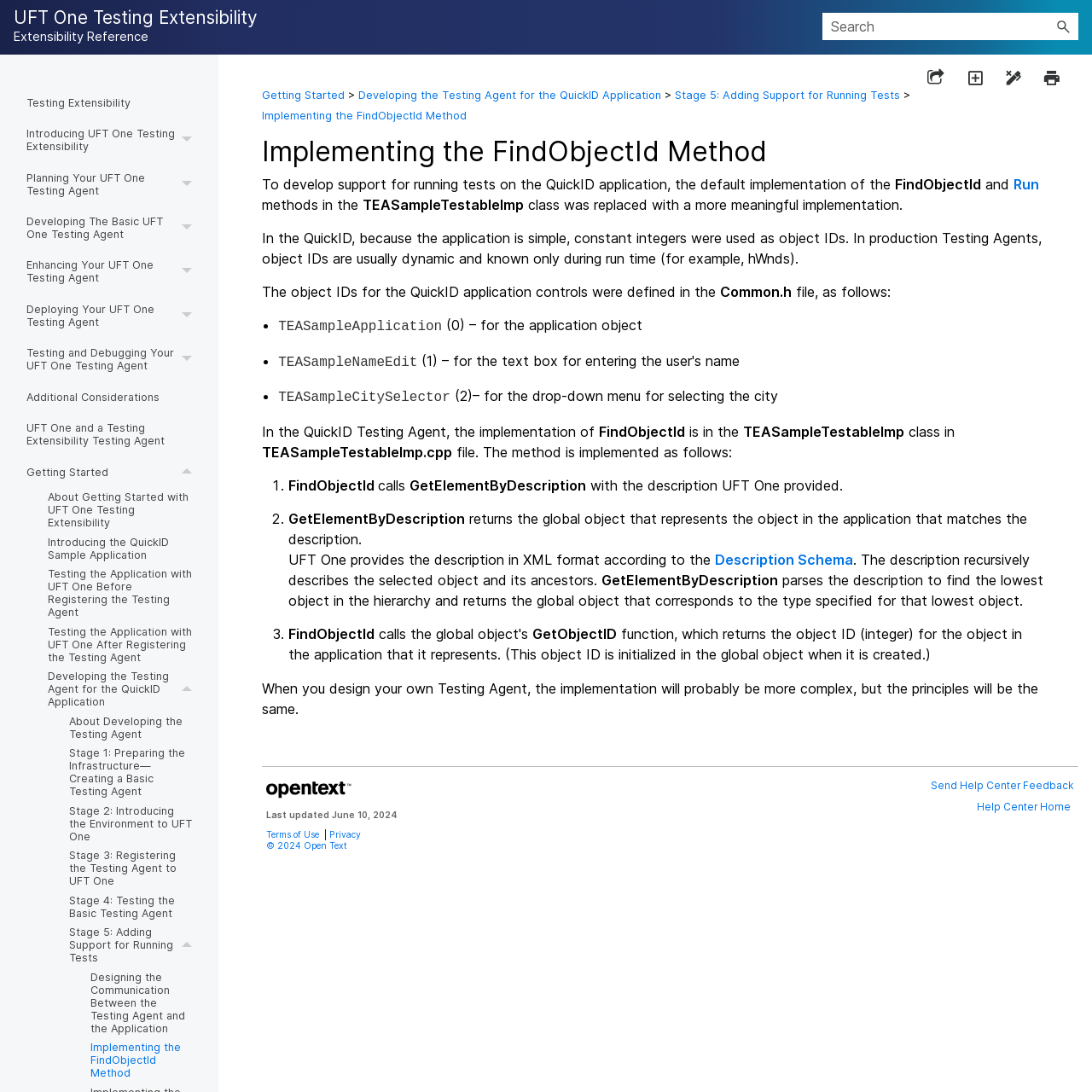What is the title of the current webpage section?
Using the image as a reference, answer the question in detail.

The title of the current webpage section can be found in the main heading of the webpage, which is 'Implementing the FindObjectId Method'.